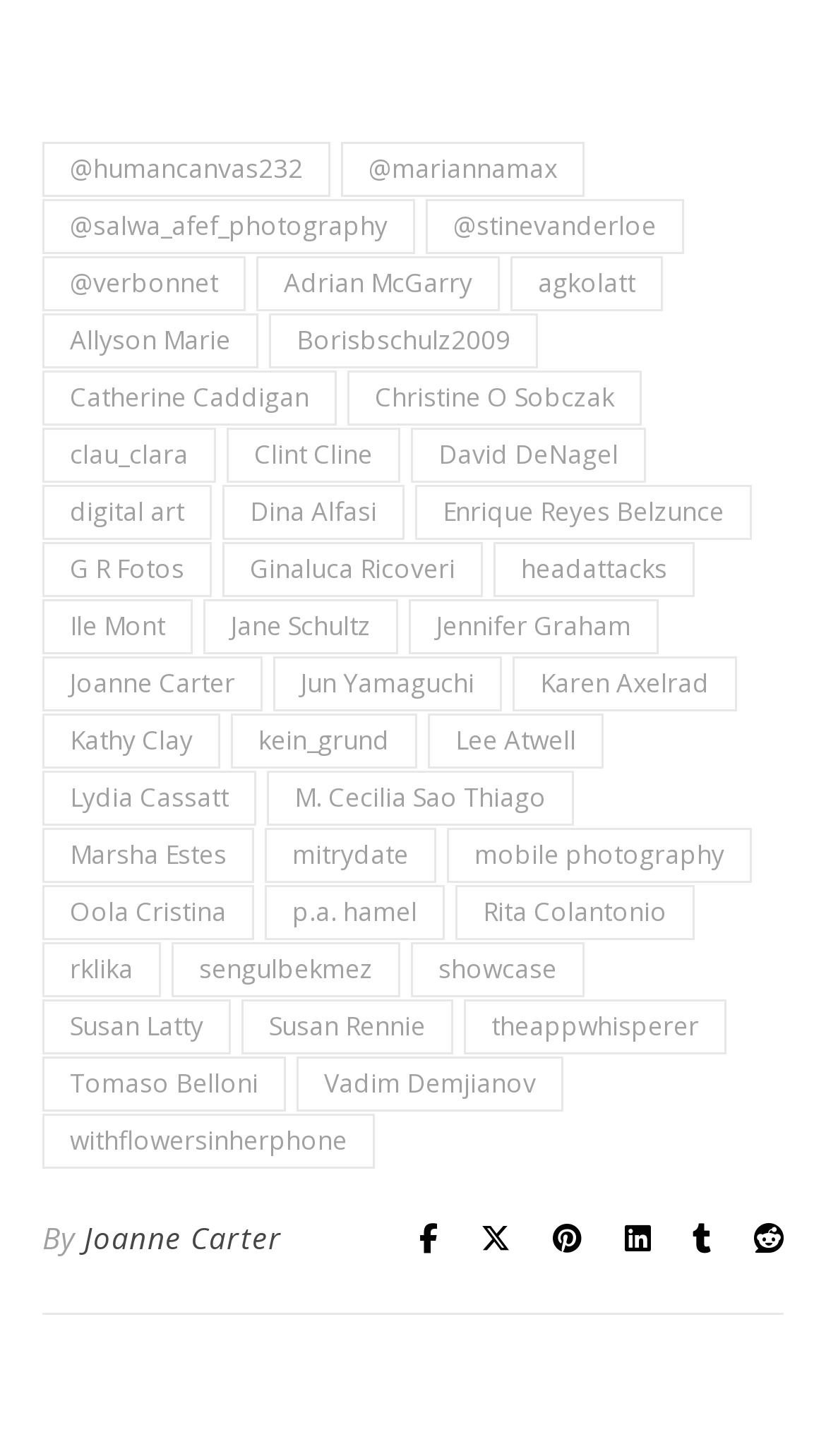What is the last link in the footer?
Please give a detailed answer to the question using the information shown in the image.

I looked at the last link element in the footer section of the webpage and found that its text is '', which appears to be an icon.